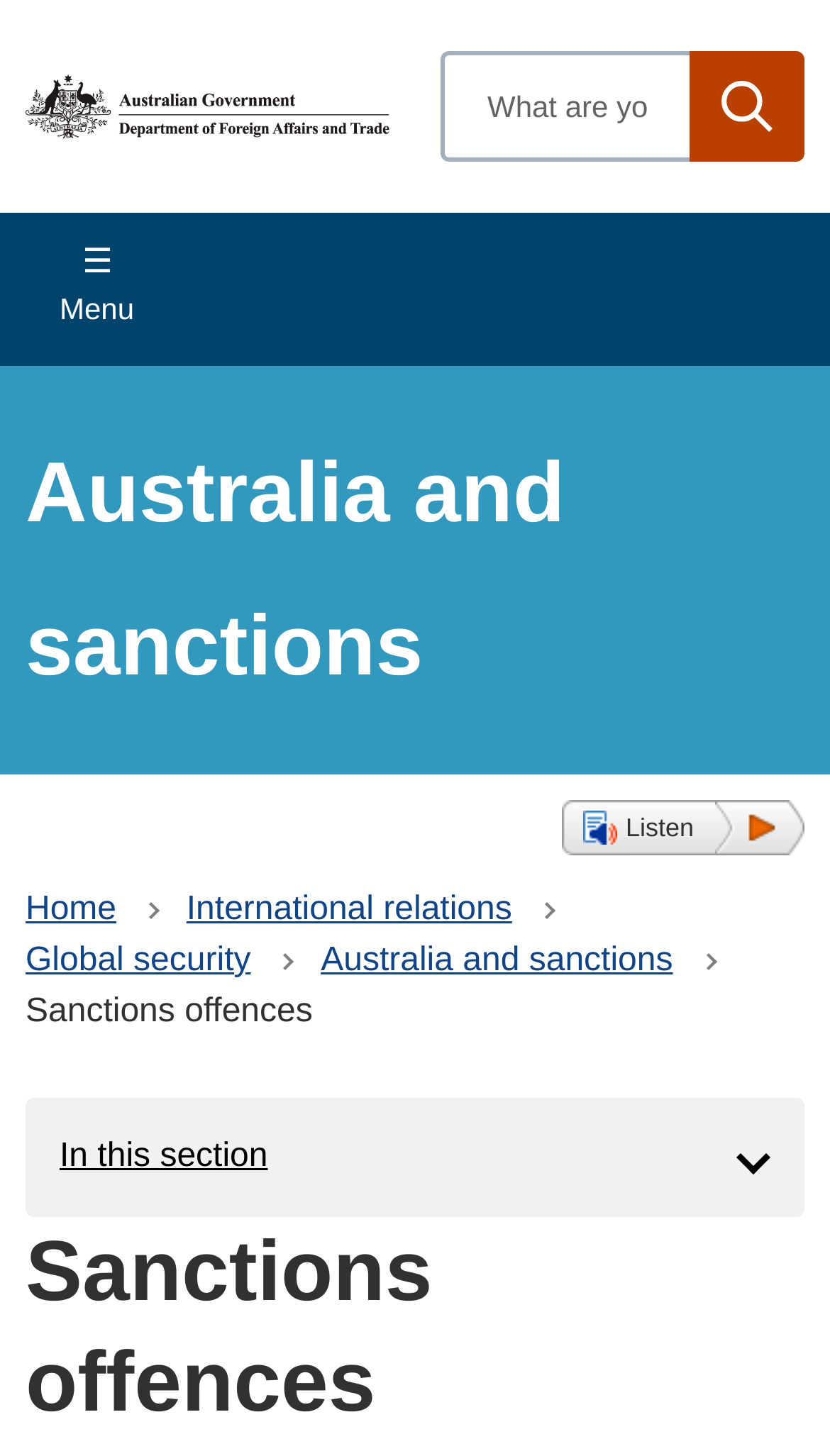What is the main topic of this webpage?
Could you answer the question with a detailed and thorough explanation?

The main topic of this webpage is indicated by the heading 'Sanctions offences' which is located in the main content area of the webpage. This heading is also reflected in the breadcrumb navigation, which shows the current page as 'Sanctions offences' under the category 'Australia and sanctions'.